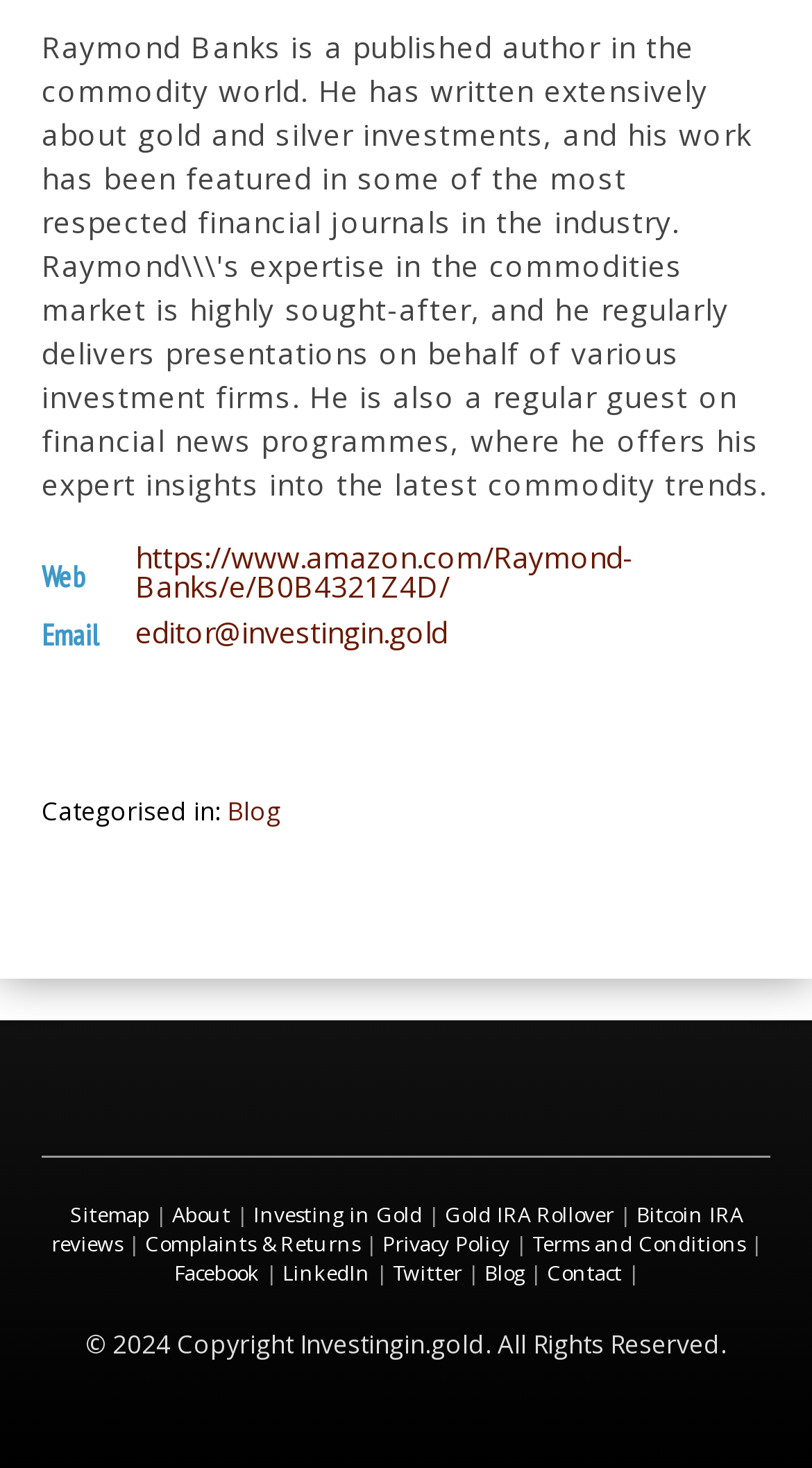Locate the bounding box coordinates of the segment that needs to be clicked to meet this instruction: "Send an email to the editor".

[0.167, 0.421, 0.551, 0.441]